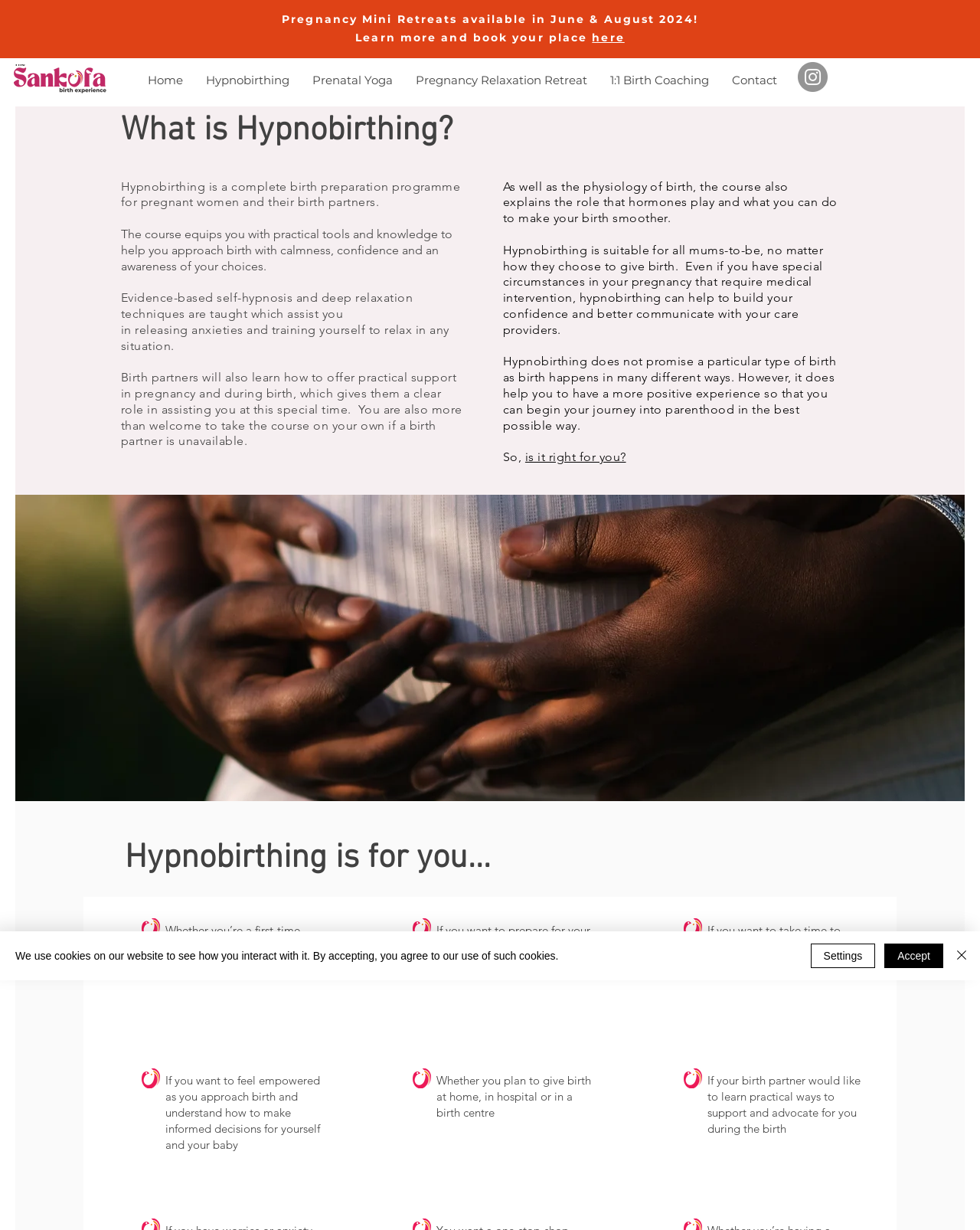What is the role of birth partners in Hypnobirthing?
Kindly offer a detailed explanation using the data available in the image.

According to the webpage, birth partners will learn how to offer practical support in pregnancy and during birth, which gives them a clear role in assisting the pregnant woman at this special time.